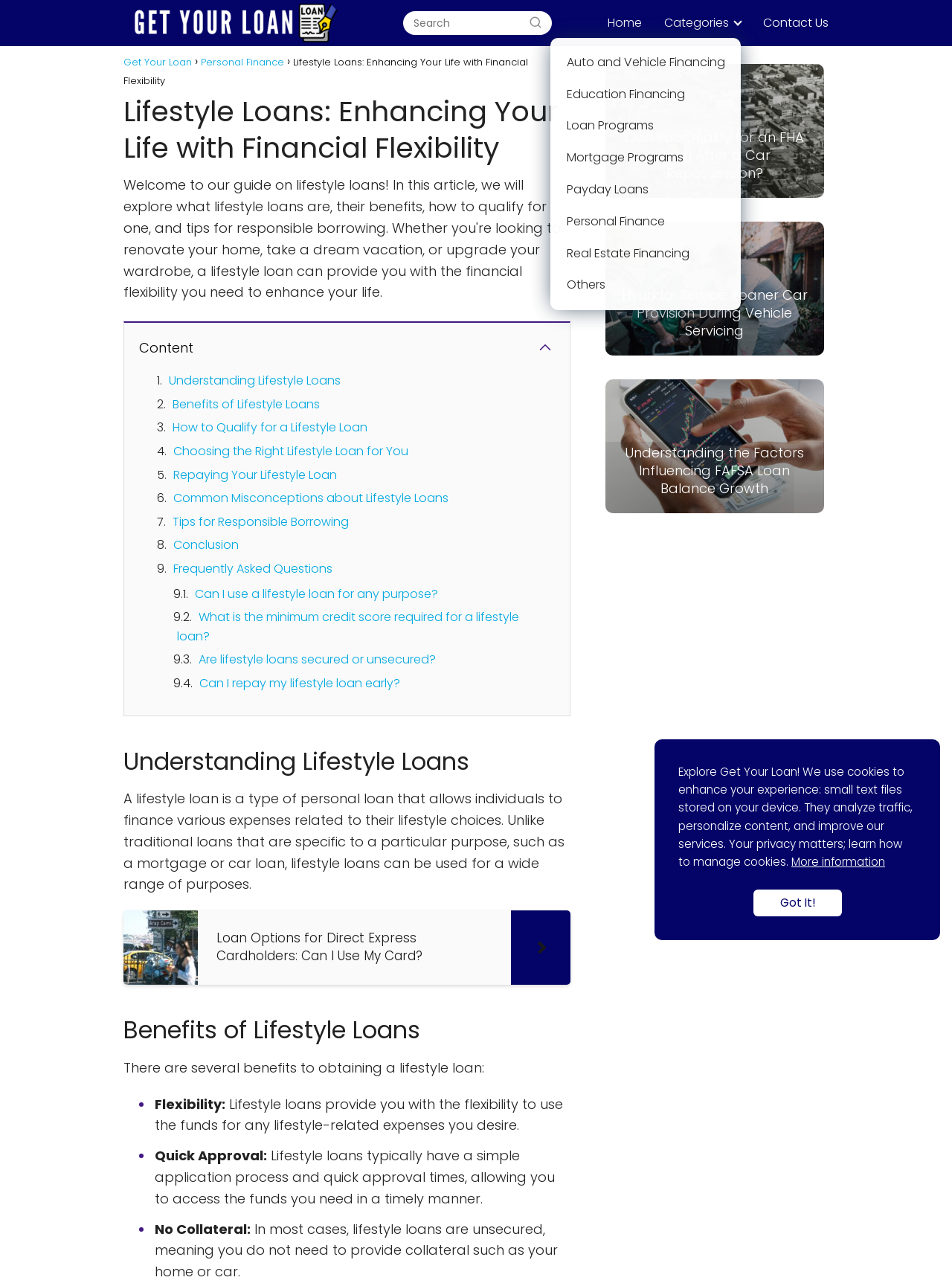Determine the bounding box for the UI element as described: "aria-label="Search"". The coordinates should be represented as four float numbers between 0 and 1, formatted as [left, top, right, bottom].

[0.546, 0.009, 0.579, 0.027]